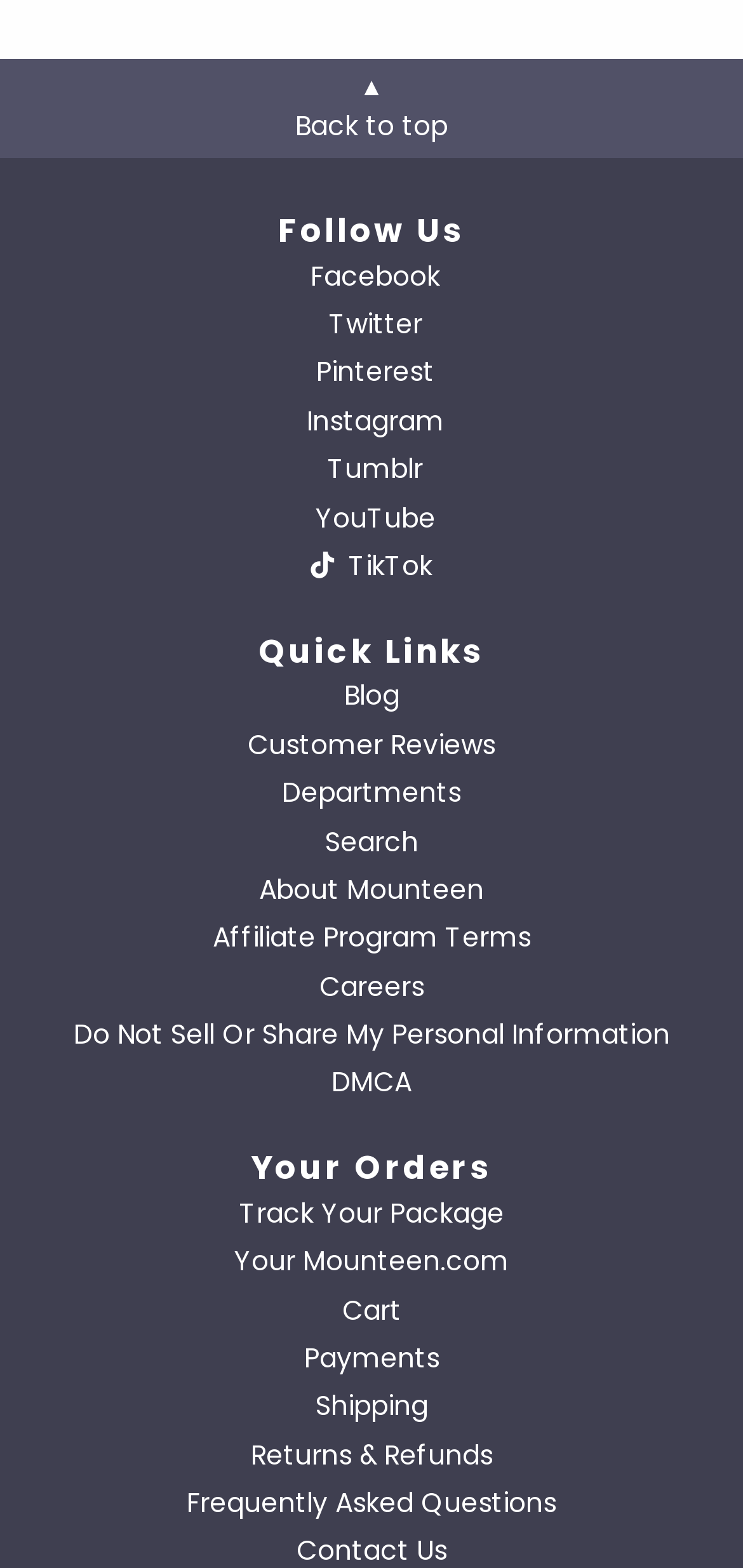Please predict the bounding box coordinates of the element's region where a click is necessary to complete the following instruction: "Search for something". The coordinates should be represented by four float numbers between 0 and 1, i.e., [left, top, right, bottom].

[0.437, 0.524, 0.563, 0.548]